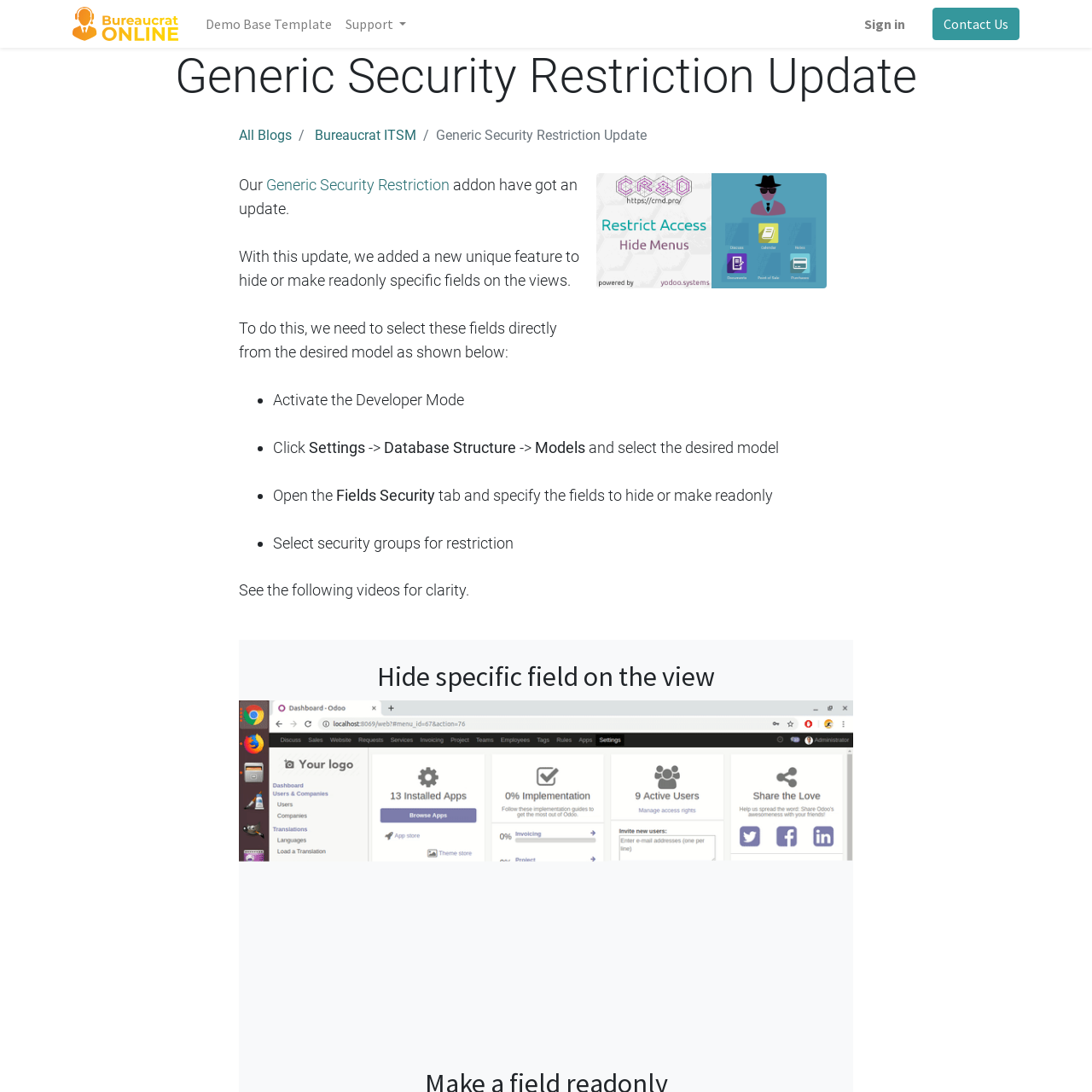How many links are in the breadcrumb navigation?
Based on the image, answer the question with a single word or brief phrase.

3